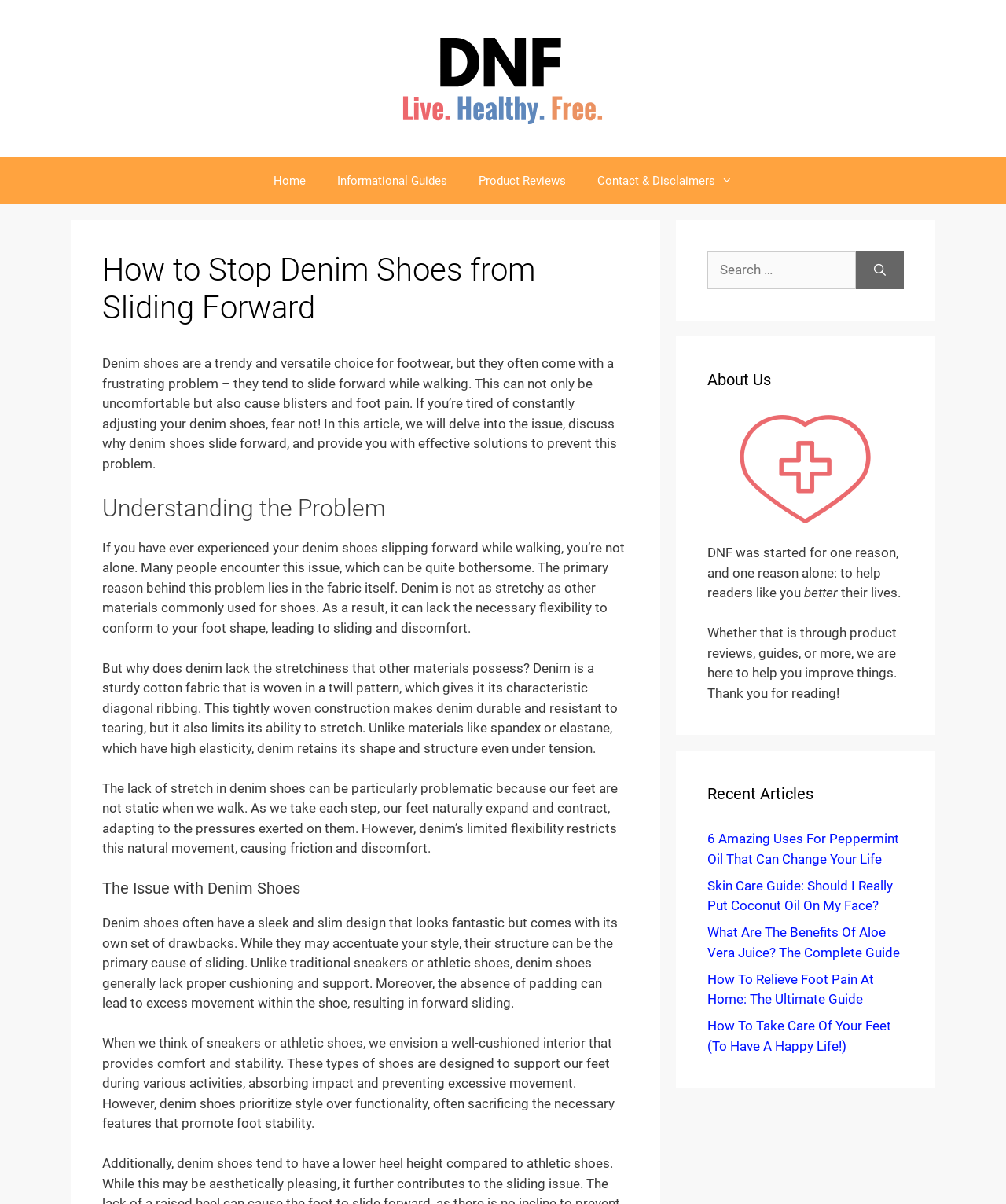Please provide a comprehensive answer to the question below using the information from the image: What is the function of the search box?

The search box is located in the complementary section and allows users to search for specific content on the website by typing in keywords and clicking the 'Search' button.